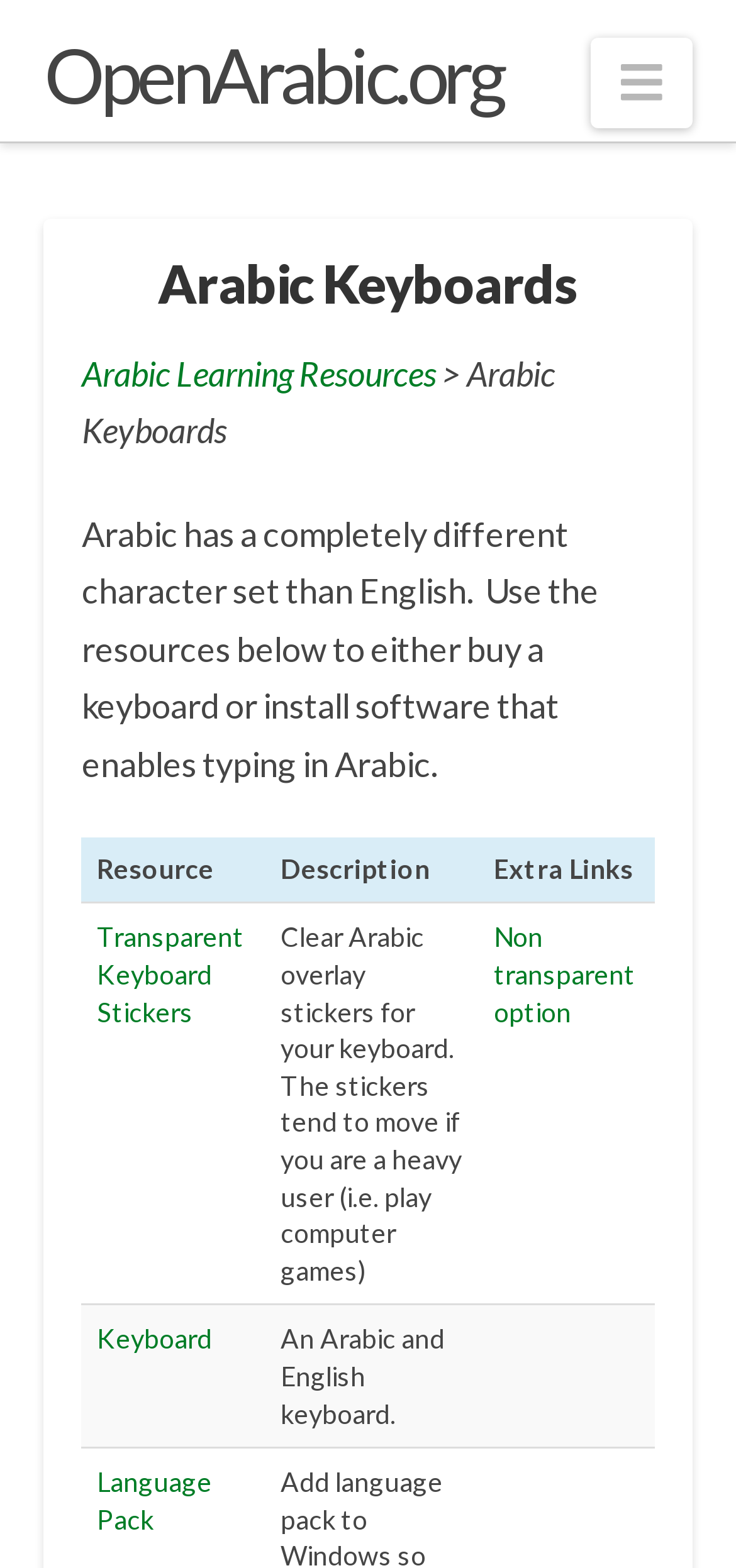Answer briefly with one word or phrase:
How many column headers are in the resource table?

3